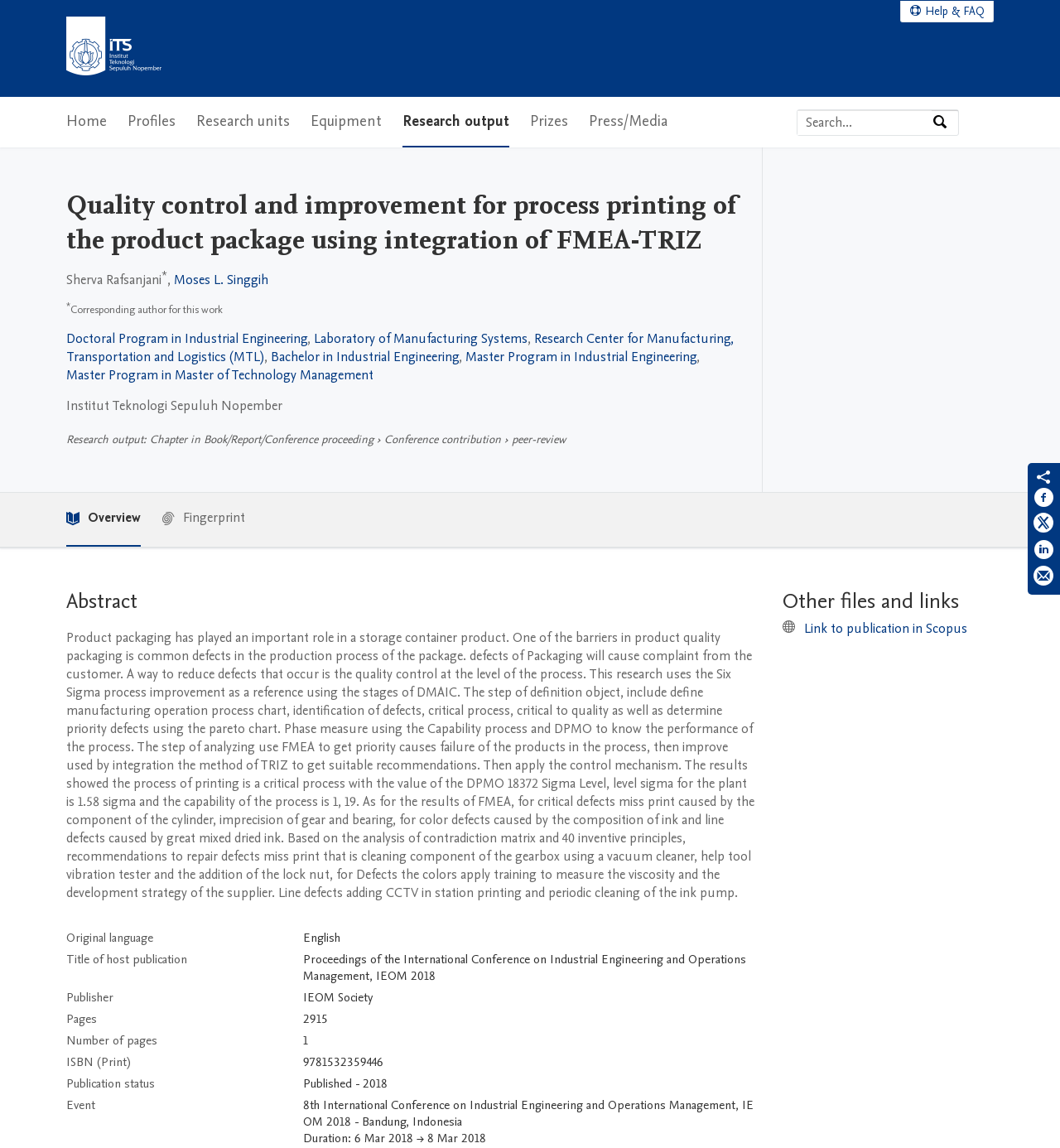Find the bounding box coordinates for the area that must be clicked to perform this action: "Share on Facebook".

[0.975, 0.424, 0.995, 0.447]